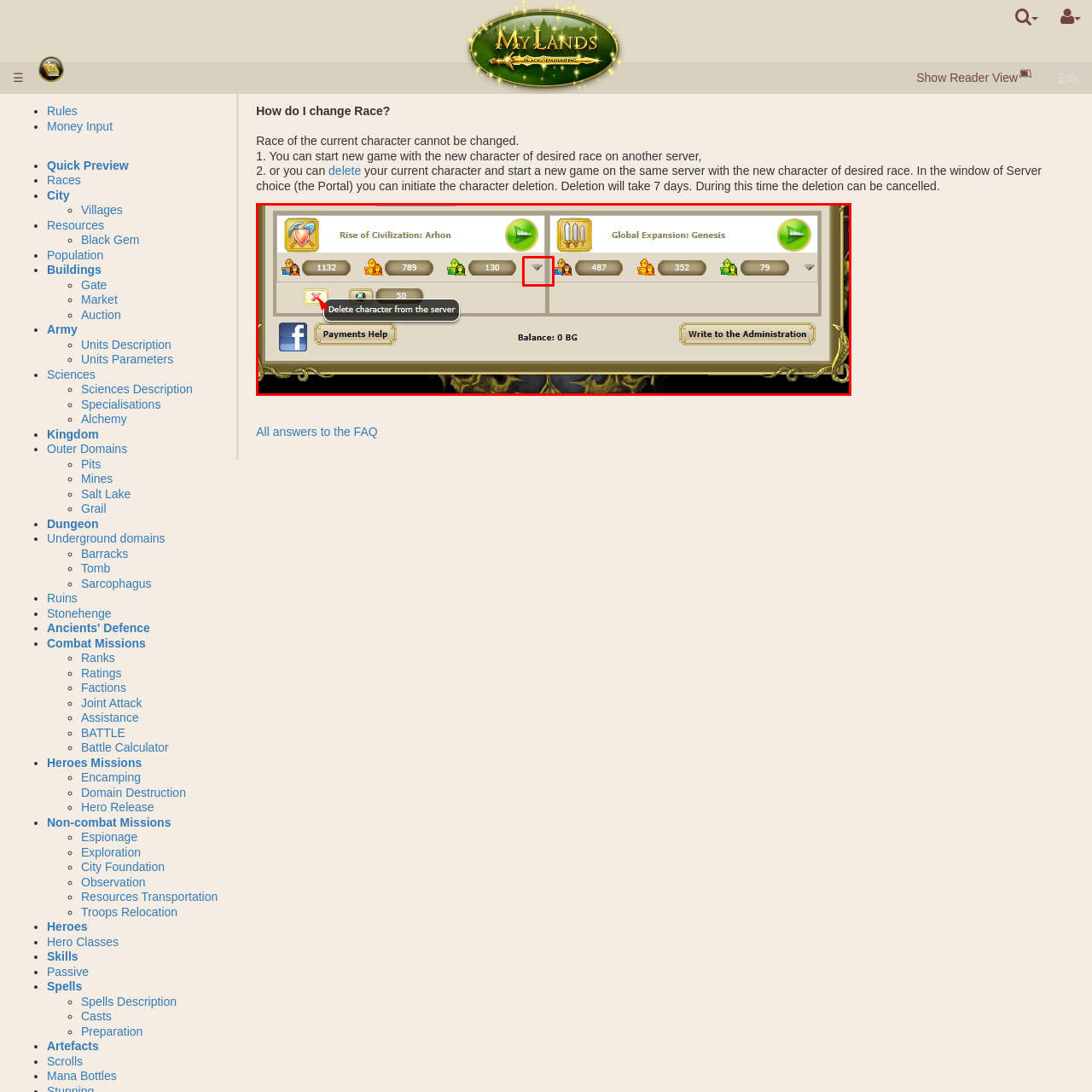Offer an in-depth description of the image encased within the red bounding lines.

The image features a user interface from the game application "Encyclopaedia MyLands," specifically showing a character management section. In the center, two boxes represent different game modes: "Rise of Civilization: Arhon" and "Global Expansion: Genesis." Each box displays specific statistics, including player count and resources.

A prominent red box highlights a dropdown menu icon, suggesting an option for further actions related to character management. To the left, an 'X' icon indicates the action to delete a character from the server. Below the main interface, there's a line displaying a current balance of "0 BG" and options such as "Payments Help" and "Write to the Administration," positioned against a decorative background that enhances the gaming theme. This interface is designed to facilitate user interaction with essential game management functions.